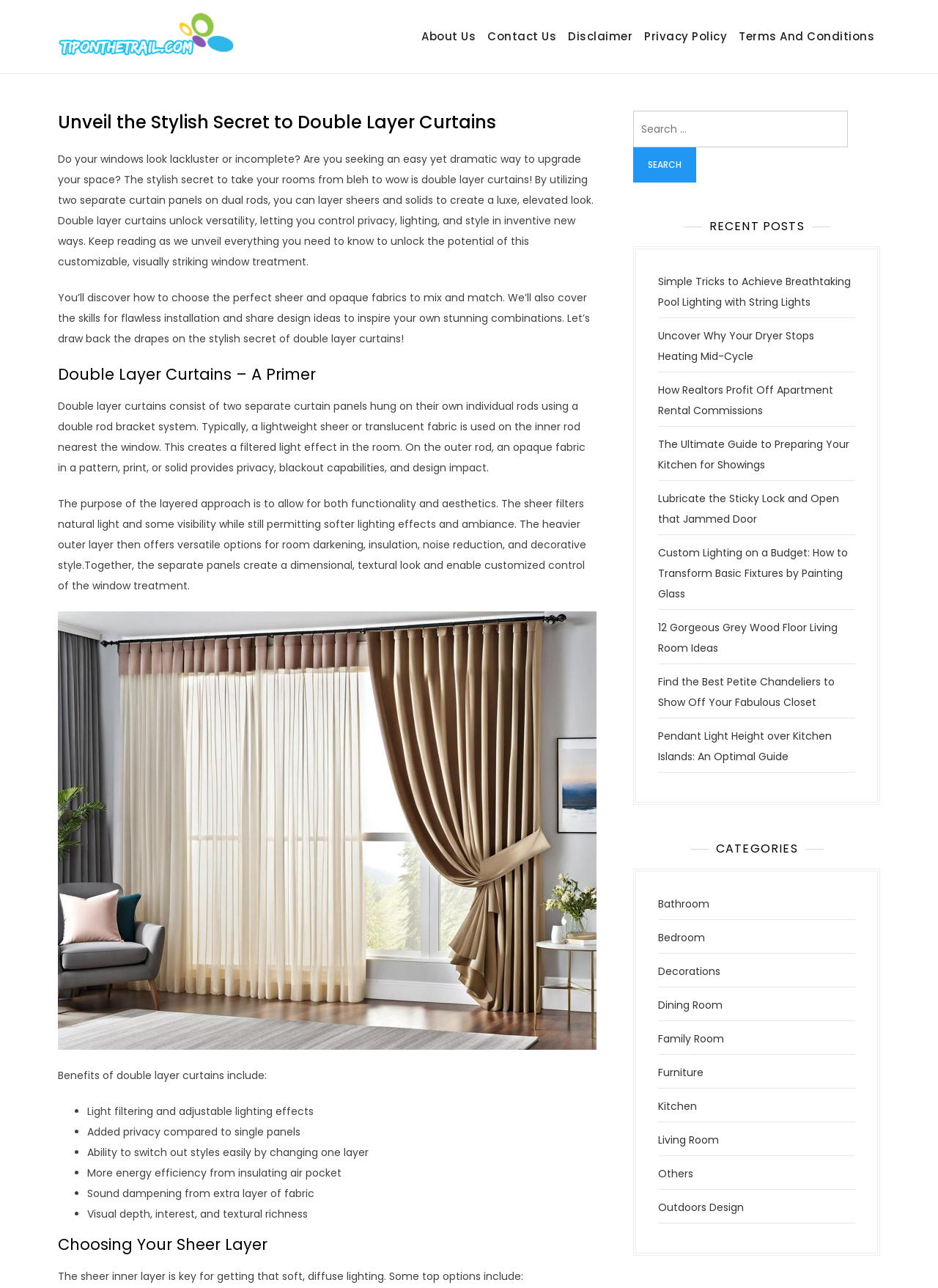Please indicate the bounding box coordinates of the element's region to be clicked to achieve the instruction: "View the categories". Provide the coordinates as four float numbers between 0 and 1, i.e., [left, top, right, bottom].

[0.736, 0.653, 0.878, 0.665]